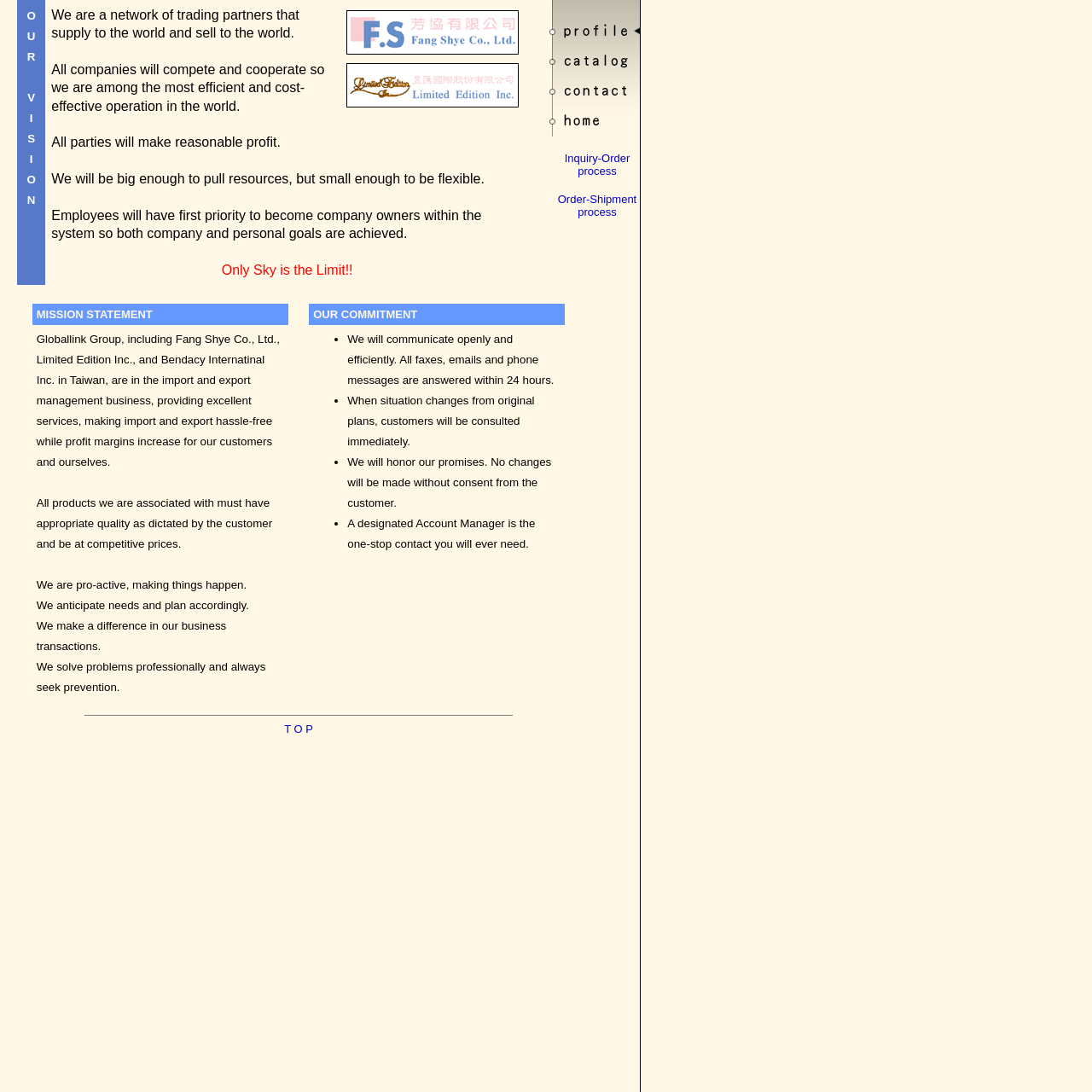Answer the following query concisely with a single word or phrase:
What is the company's vision?

To be efficient and cost-effective